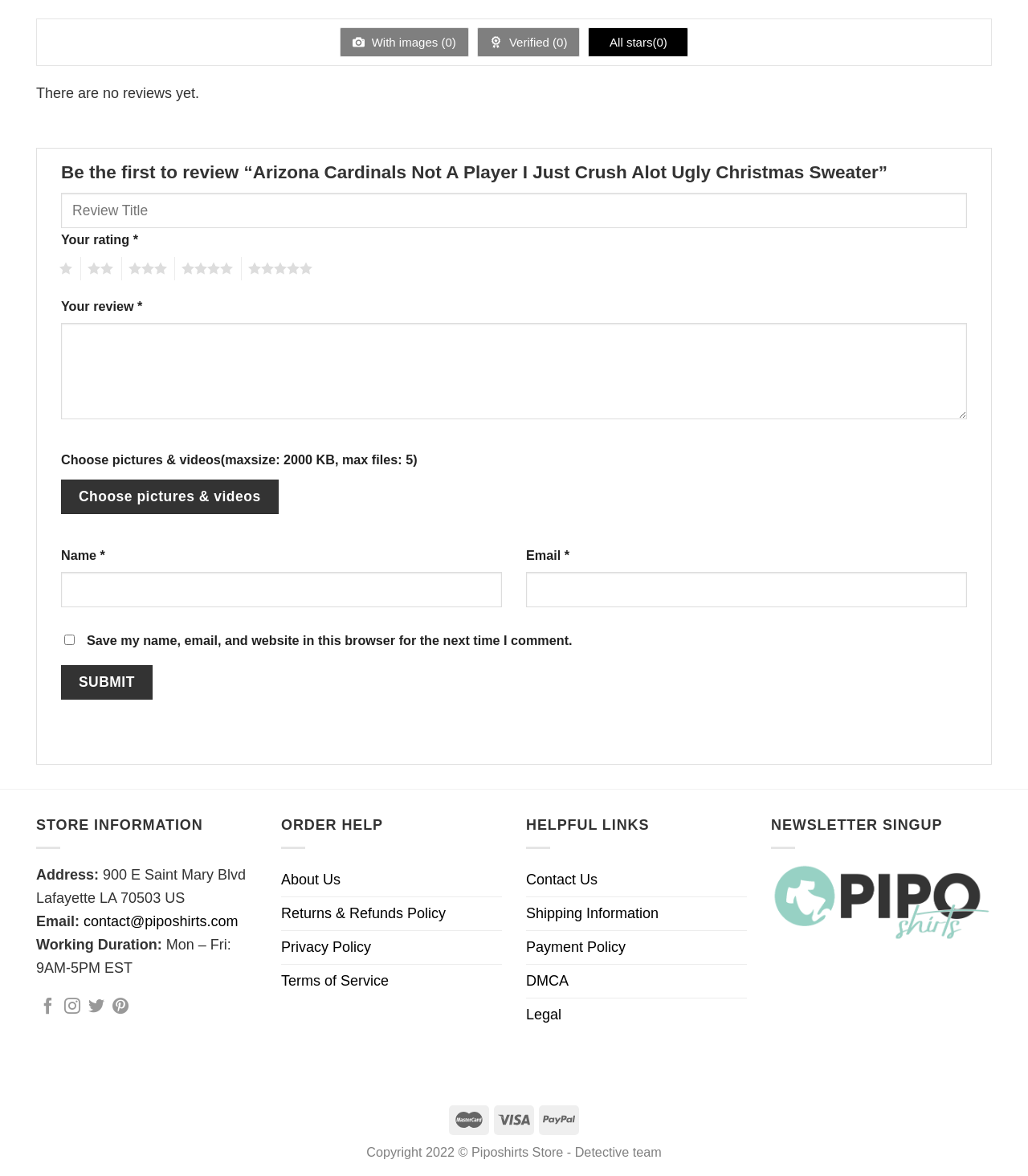Find the bounding box coordinates for the area that must be clicked to perform this action: "Choose pictures and videos".

[0.059, 0.407, 0.271, 0.437]